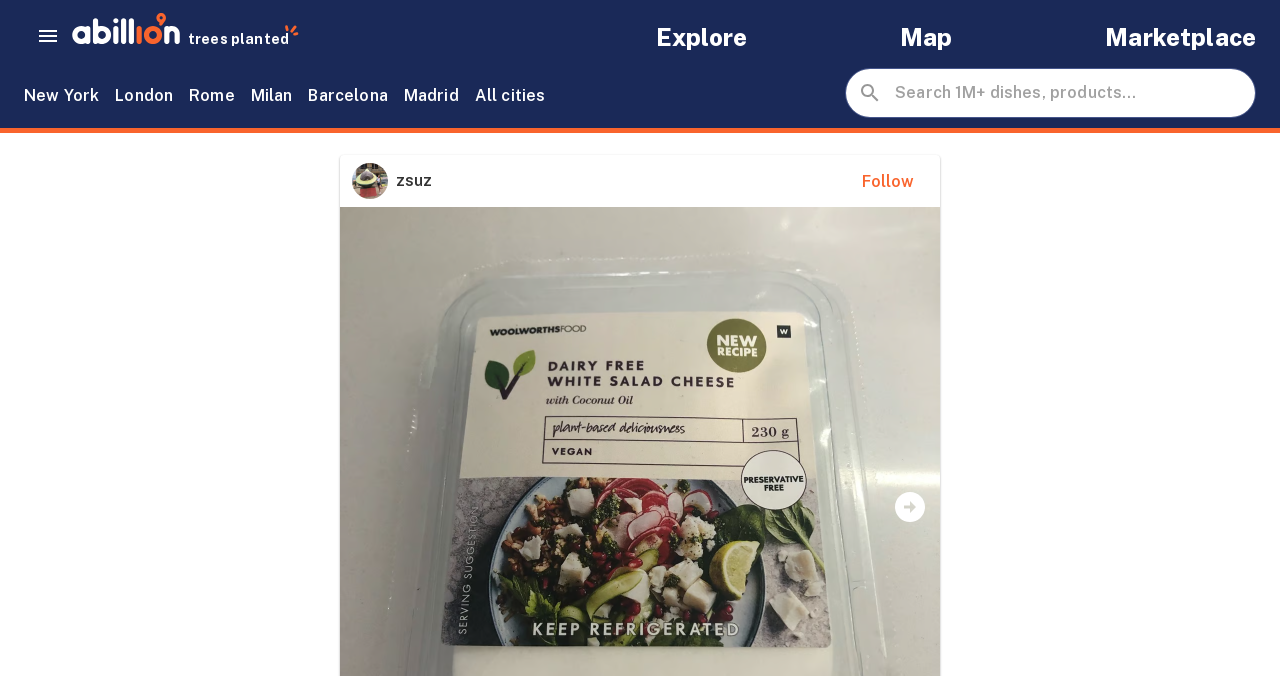What is the name of the product being reviewed?
Please provide a single word or phrase based on the screenshot.

Dairy Free White Salad Cheese